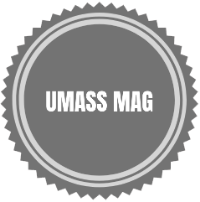Create an extensive caption that includes all significant details of the image.

The image features the logo for "UMASS MAG," presented in a circular design that embodies a modern and collegiate aesthetic. The logo is designed in bold white text, contrasting against a sleek gray background, which enhances its visibility and impact. This emblem represents the University of Massachusetts Magazine, reflecting its connection to the university community and its commitment to showcasing relevant and engaging content for students, alumni, and faculty. The circular shape, adorned with layered edges, adds a dynamic touch, making it a memorable visual identifier for the publication.